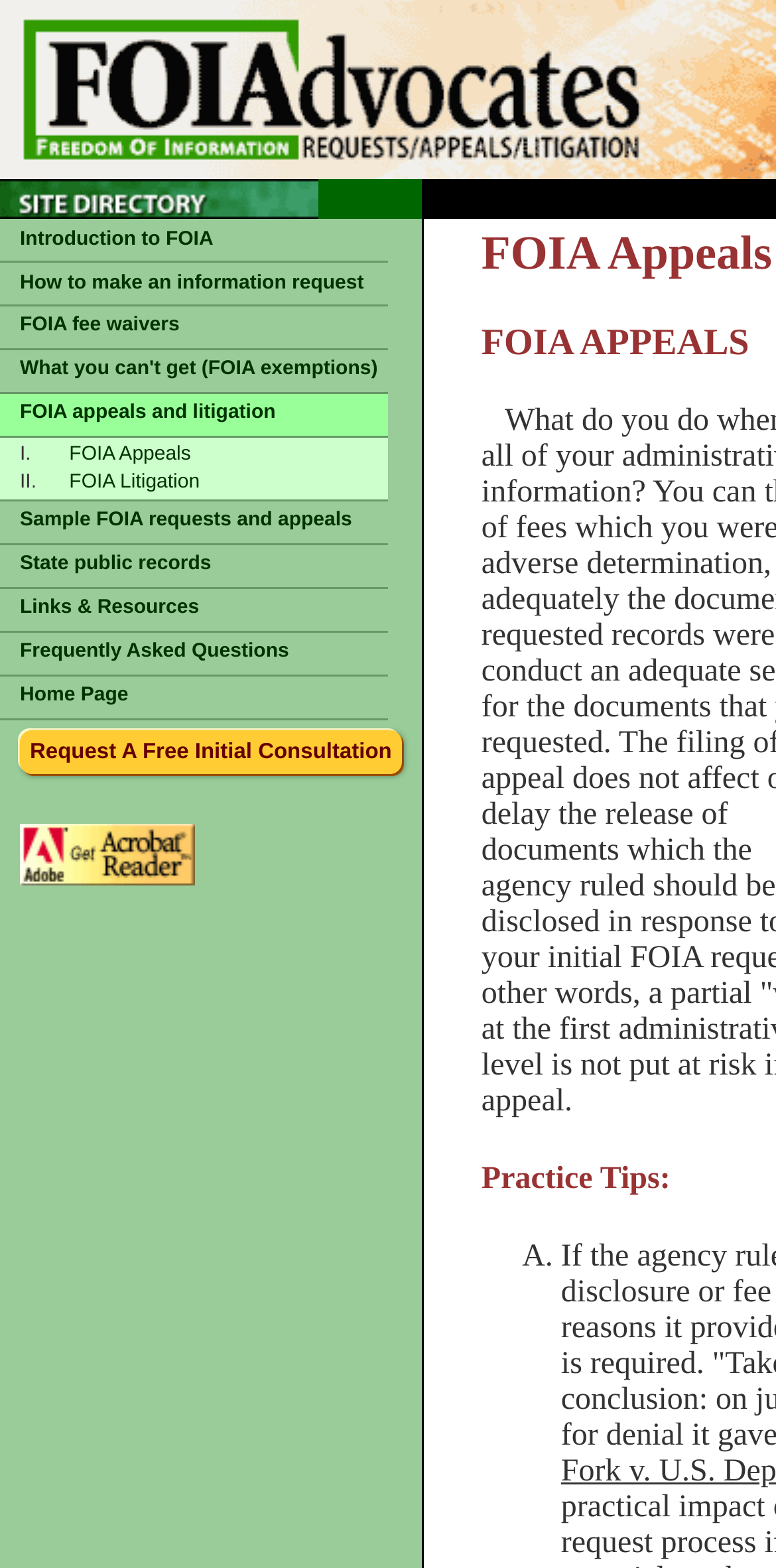Provide a short answer using a single word or phrase for the following question: 
How many rows are in the table?

21